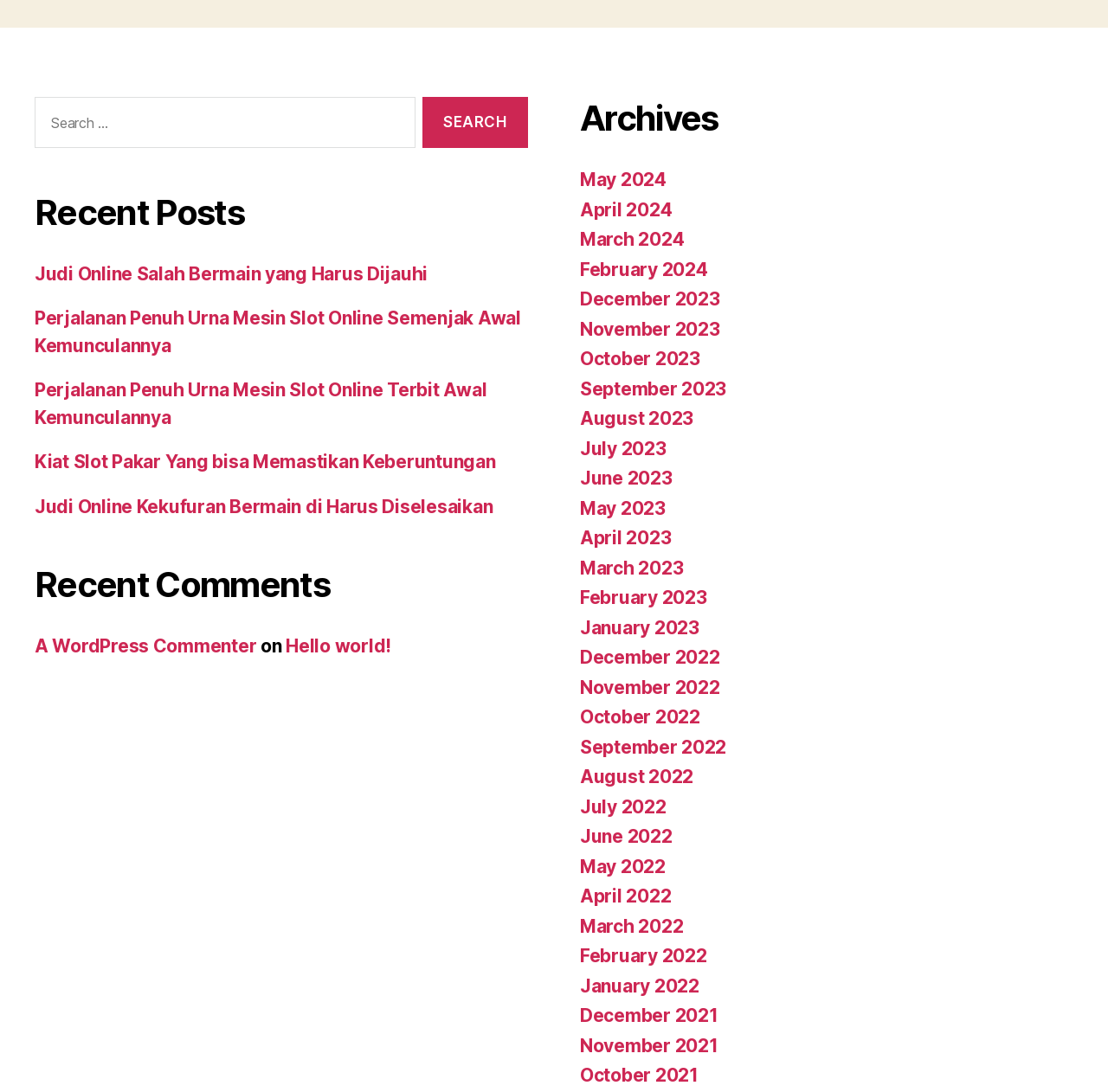What is the position of the 'Search' button?
Based on the screenshot, provide a one-word or short-phrase response.

Top right